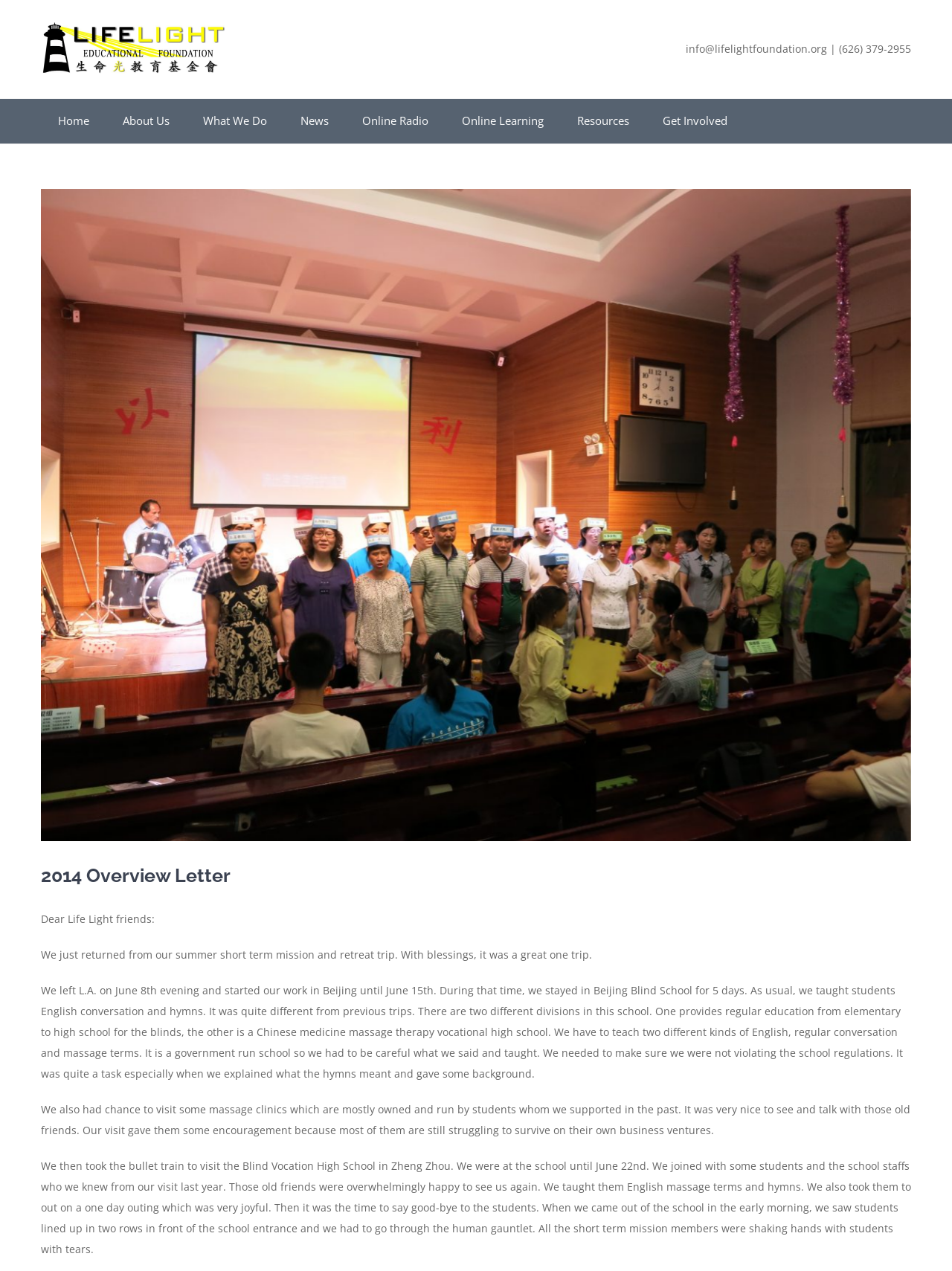Find the bounding box coordinates of the element to click in order to complete this instruction: "Go to the 'Get Involved' section". The bounding box coordinates must be four float numbers between 0 and 1, denoted as [left, top, right, bottom].

[0.678, 0.078, 0.781, 0.113]